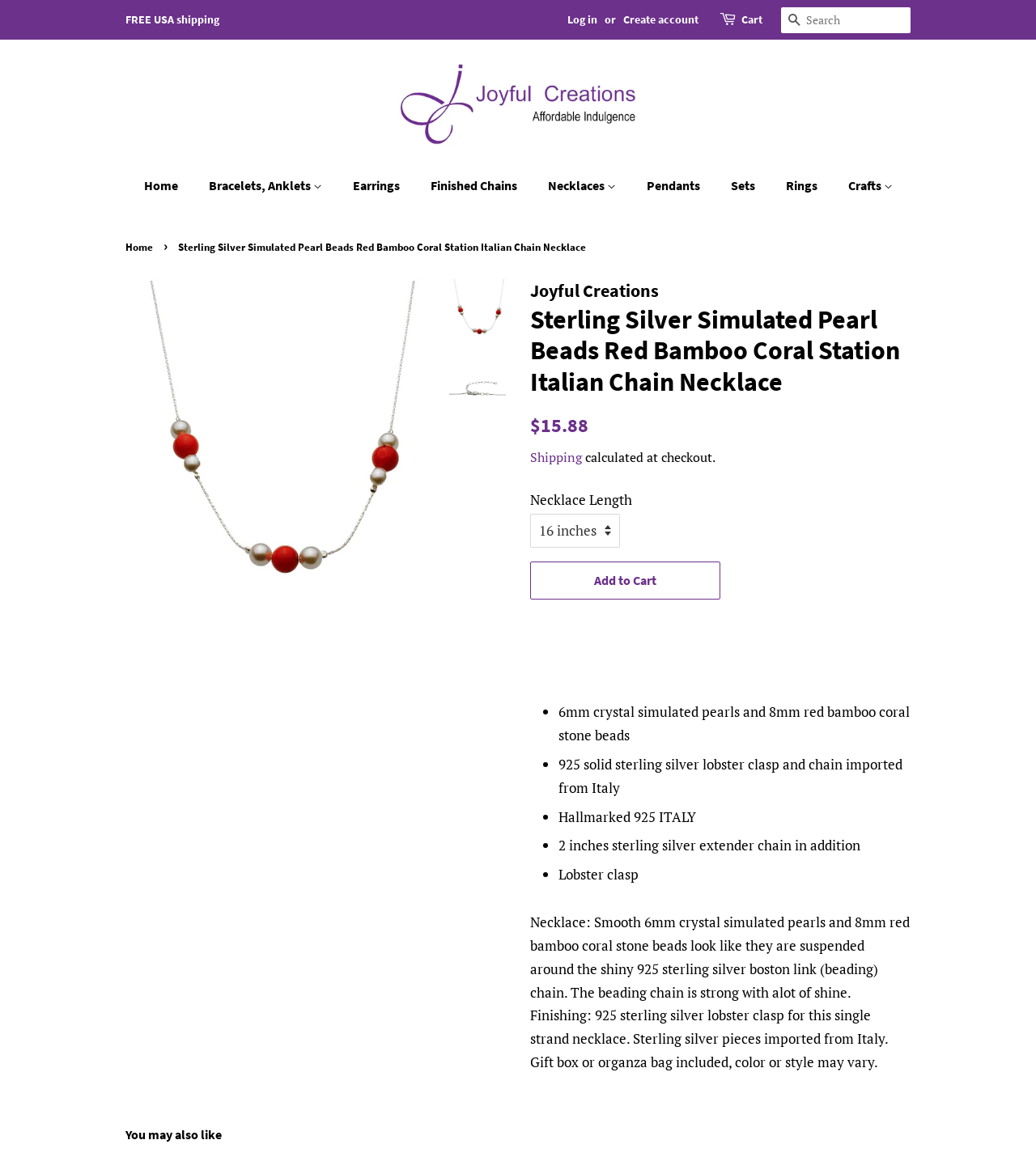Determine the bounding box coordinates of the section to be clicked to follow the instruction: "Create a new account". The coordinates should be given as four float numbers between 0 and 1, formatted as [left, top, right, bottom].

[0.602, 0.01, 0.674, 0.023]